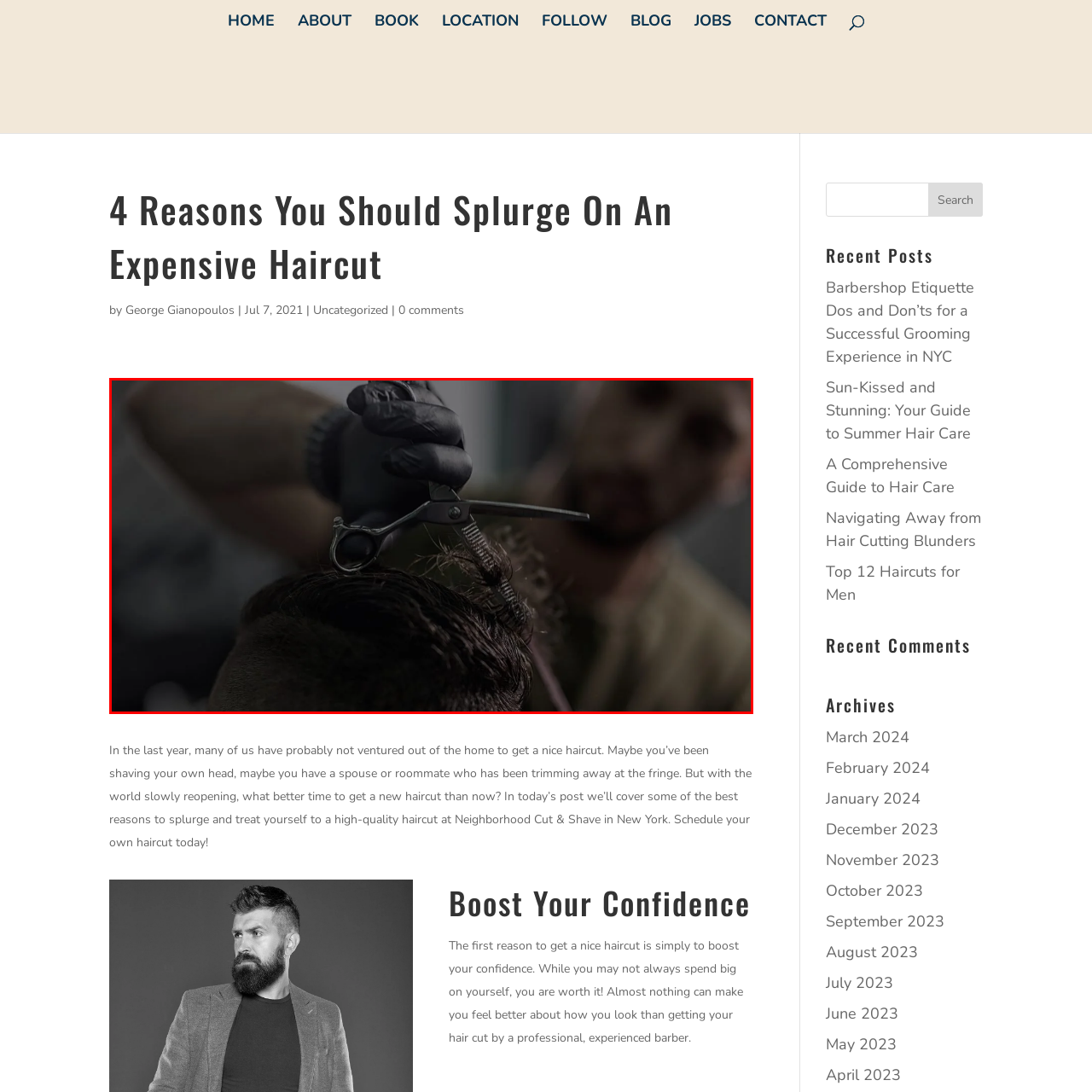Give a detailed narrative of the image enclosed by the red box.

A skilled barber, wearing black gloves, expertly trims the hair of a client using a pair of sharp scissors. The focus of the image captures the precision and care involved in the haircutting process, emphasizing the barber's attention to detail. The blurred background suggests a vibrant barbershop environment, hinting at the communal experience of grooming and style. This image encapsulates the theme of personal care and transformation, aligning with the message of the article that advocates for the benefits of investing in a quality haircut, particularly after extended periods of home grooming during challenging times.